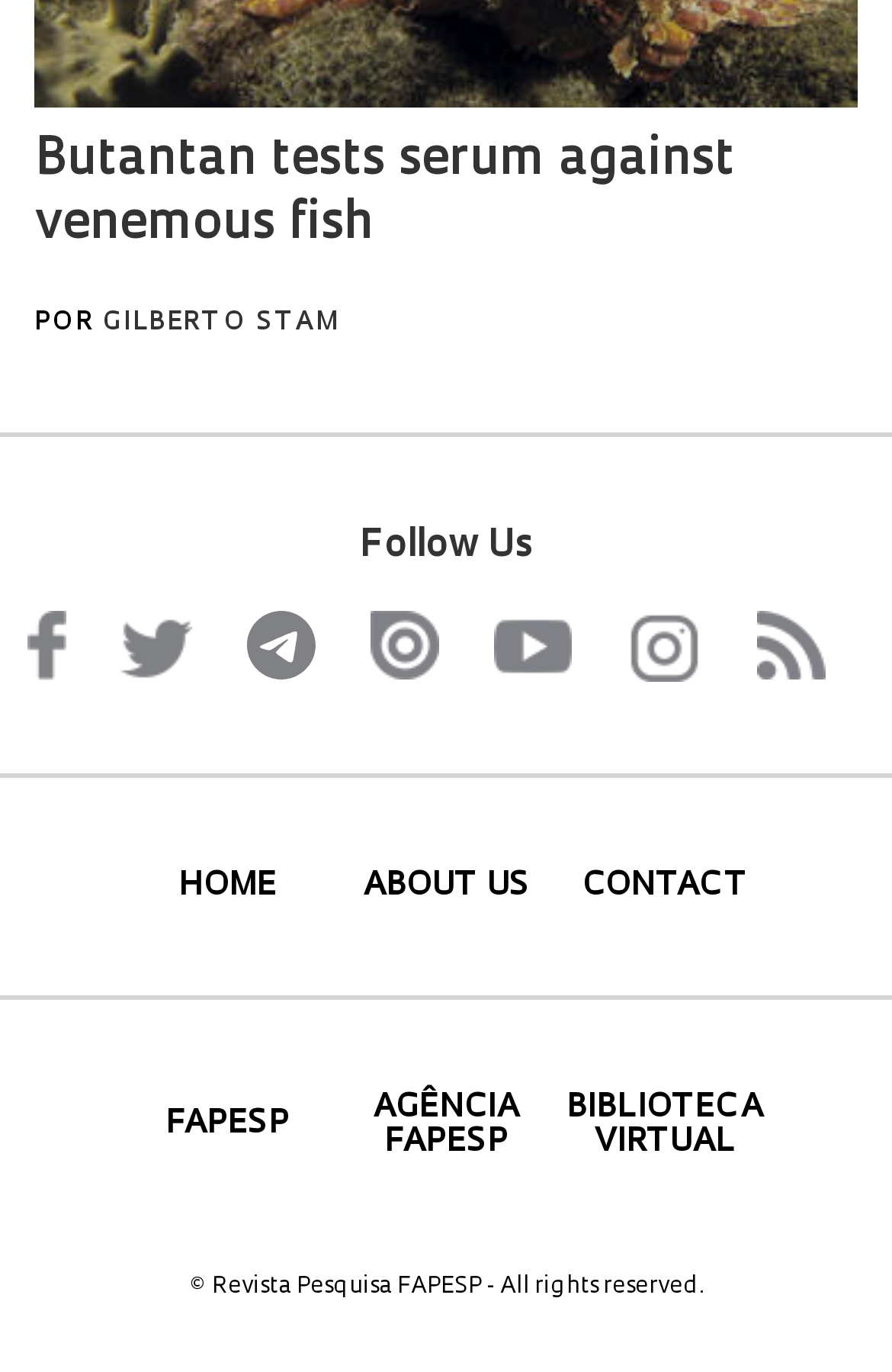What is the purpose of the links at the top?
Based on the screenshot, give a detailed explanation to answer the question.

The links at the top of the webpage, labeled 'Follow Us', are likely provided for users to follow the webpage's content or updates on various social media platforms. This allows users to stay connected with the webpage and receive updates on new content or news.